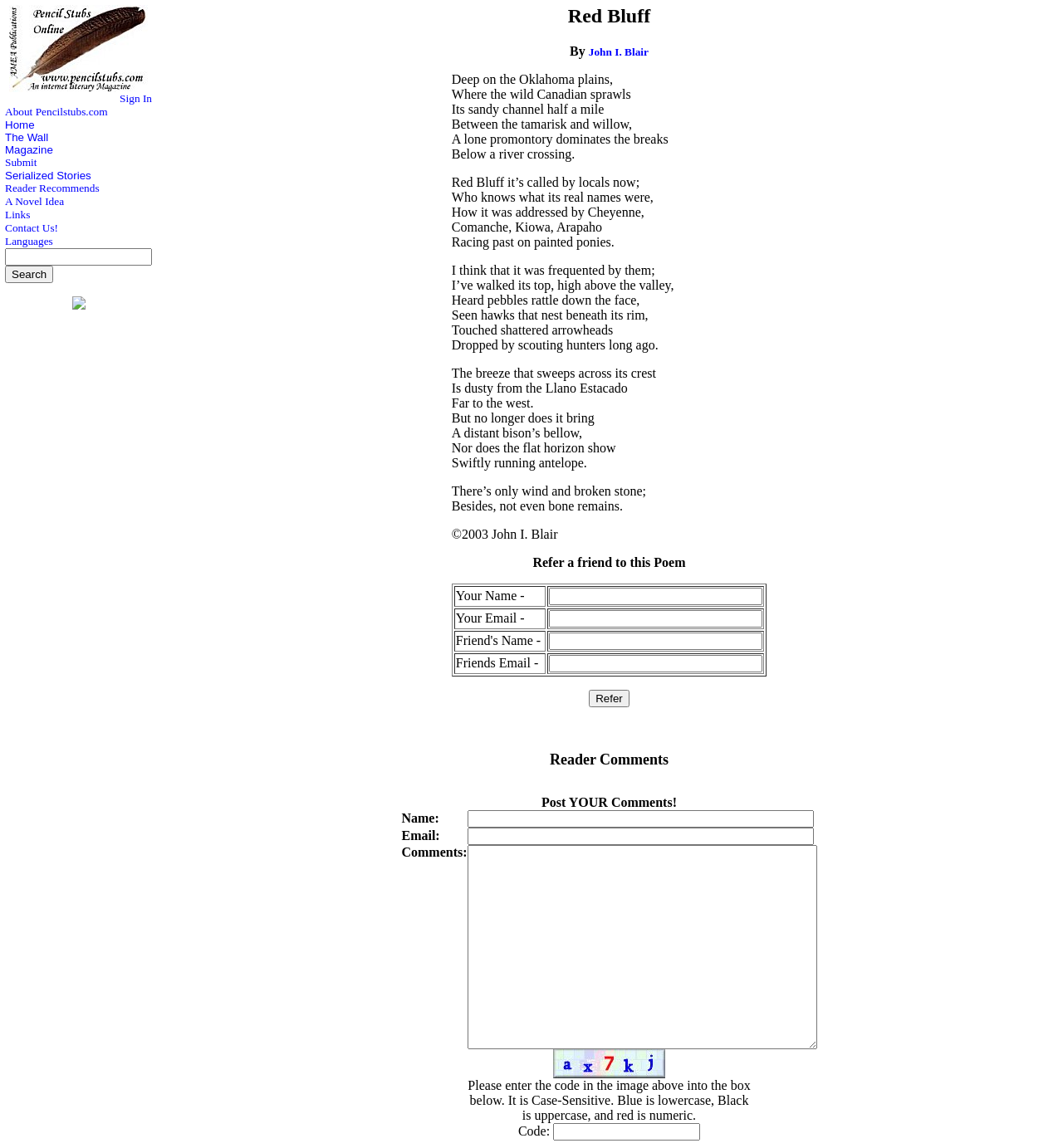Highlight the bounding box coordinates of the element you need to click to perform the following instruction: "Enter your name in the referral form."

[0.427, 0.51, 0.513, 0.528]